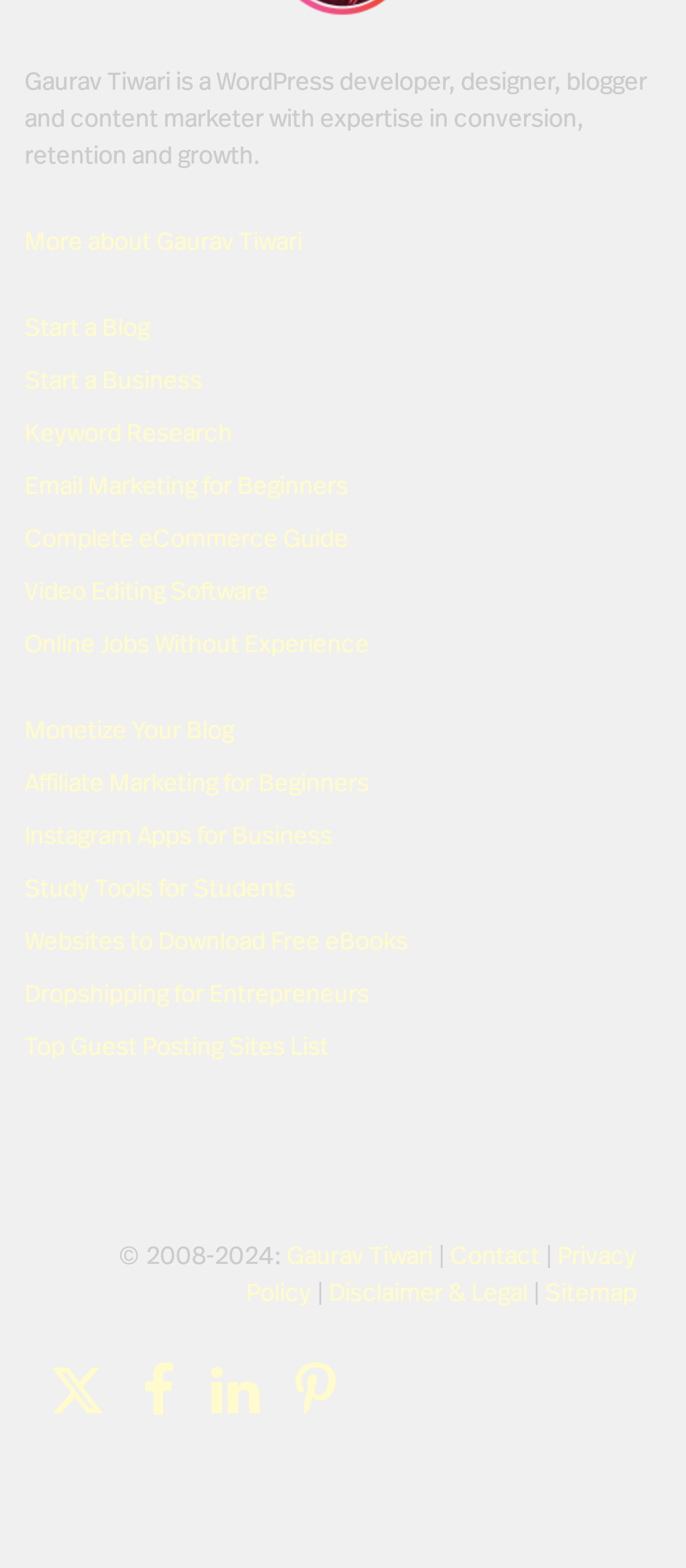Locate the UI element that matches the description Europe in the webpage screenshot. Return the bounding box coordinates in the format (top-left x, top-left y, bottom-right x, bottom-right y), with values ranging from 0 to 1.

None